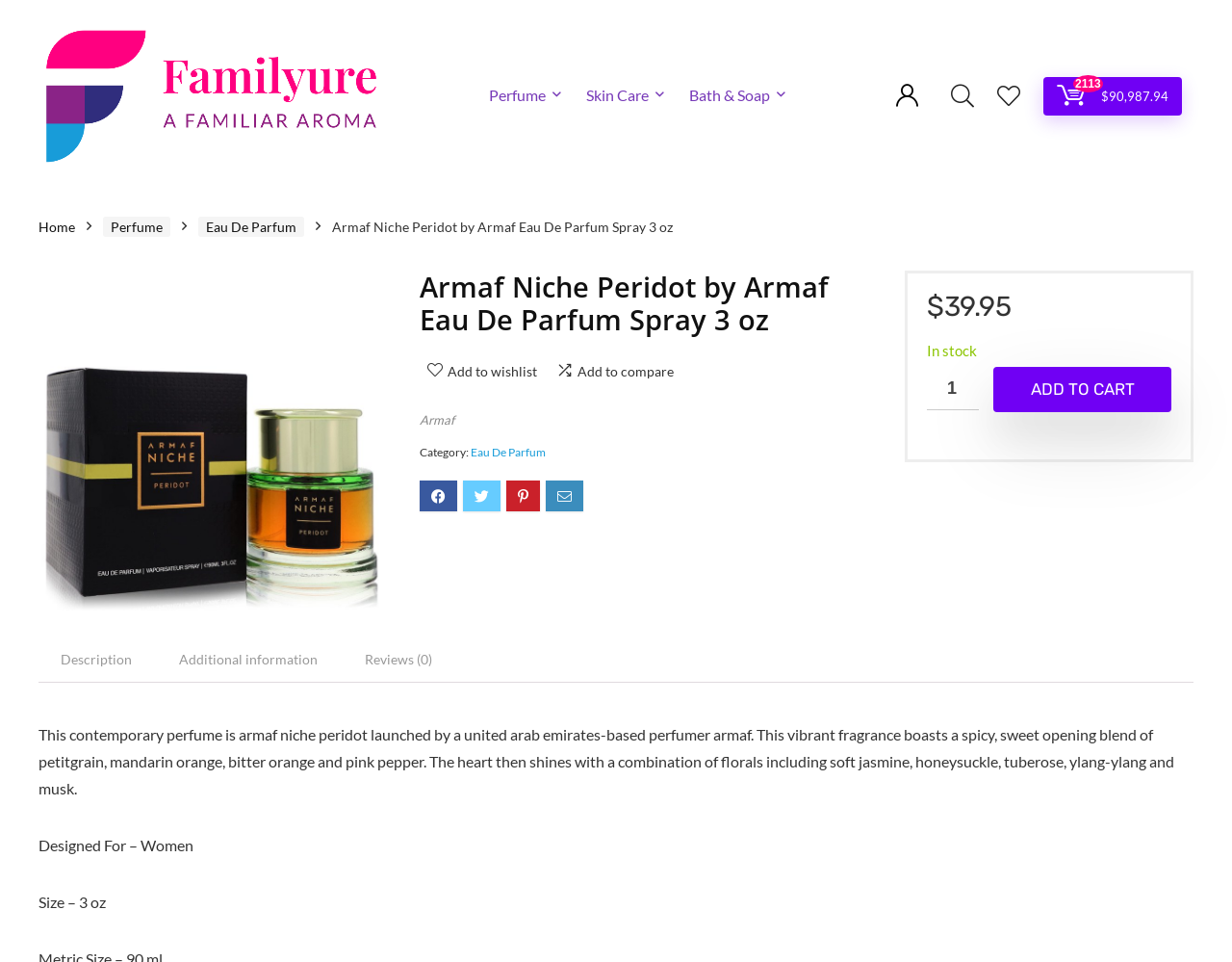Determine the bounding box coordinates for the UI element with the following description: "Eau De Parfum". The coordinates should be four float numbers between 0 and 1, represented as [left, top, right, bottom].

[0.382, 0.462, 0.443, 0.477]